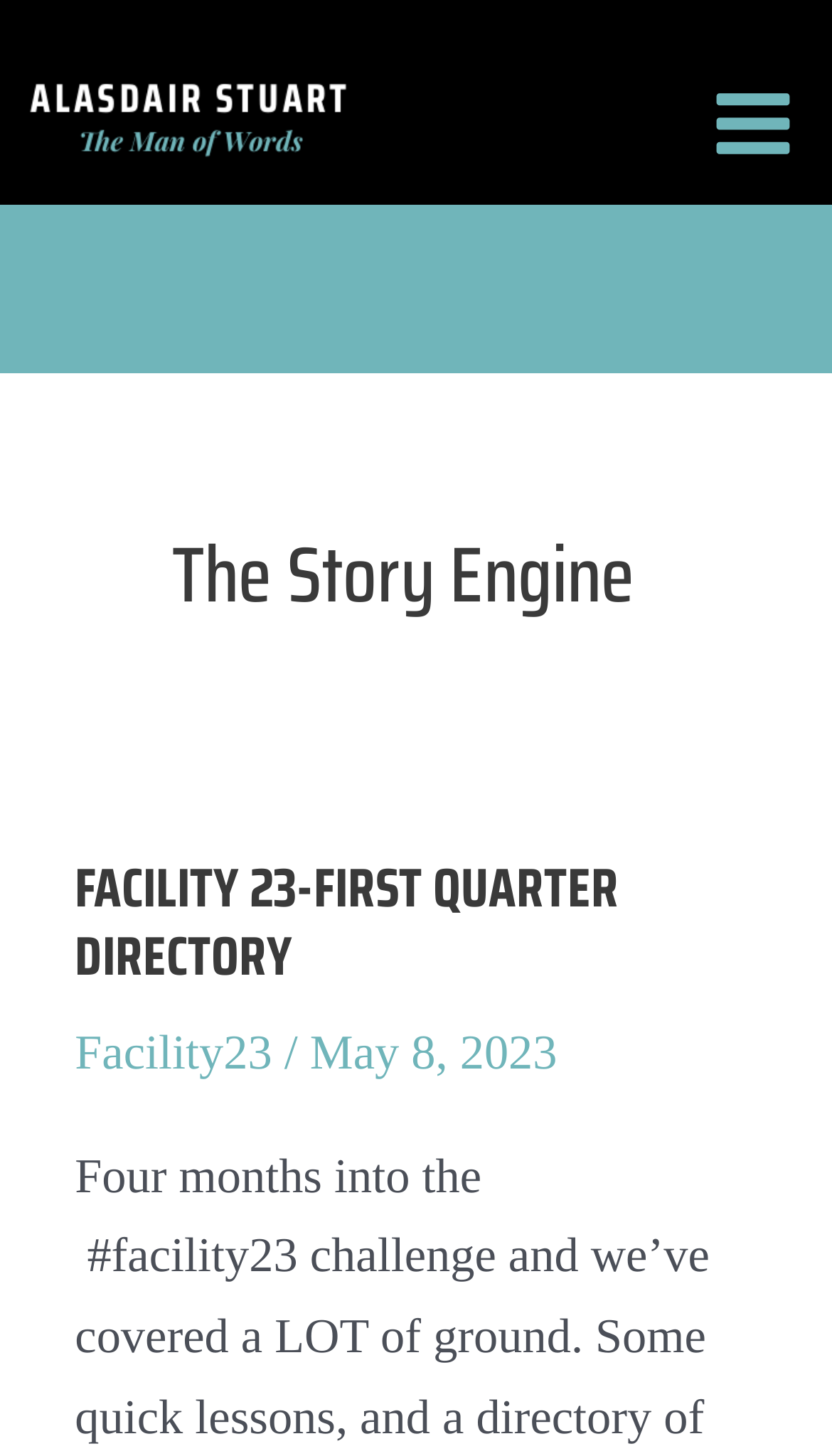What is the title of the first directory?
Look at the screenshot and provide an in-depth answer.

The title of the first directory can be found in the main content area of the webpage, where there is a heading with the text 'FACILITY 23-FIRST QUARTER DIRECTORY'.